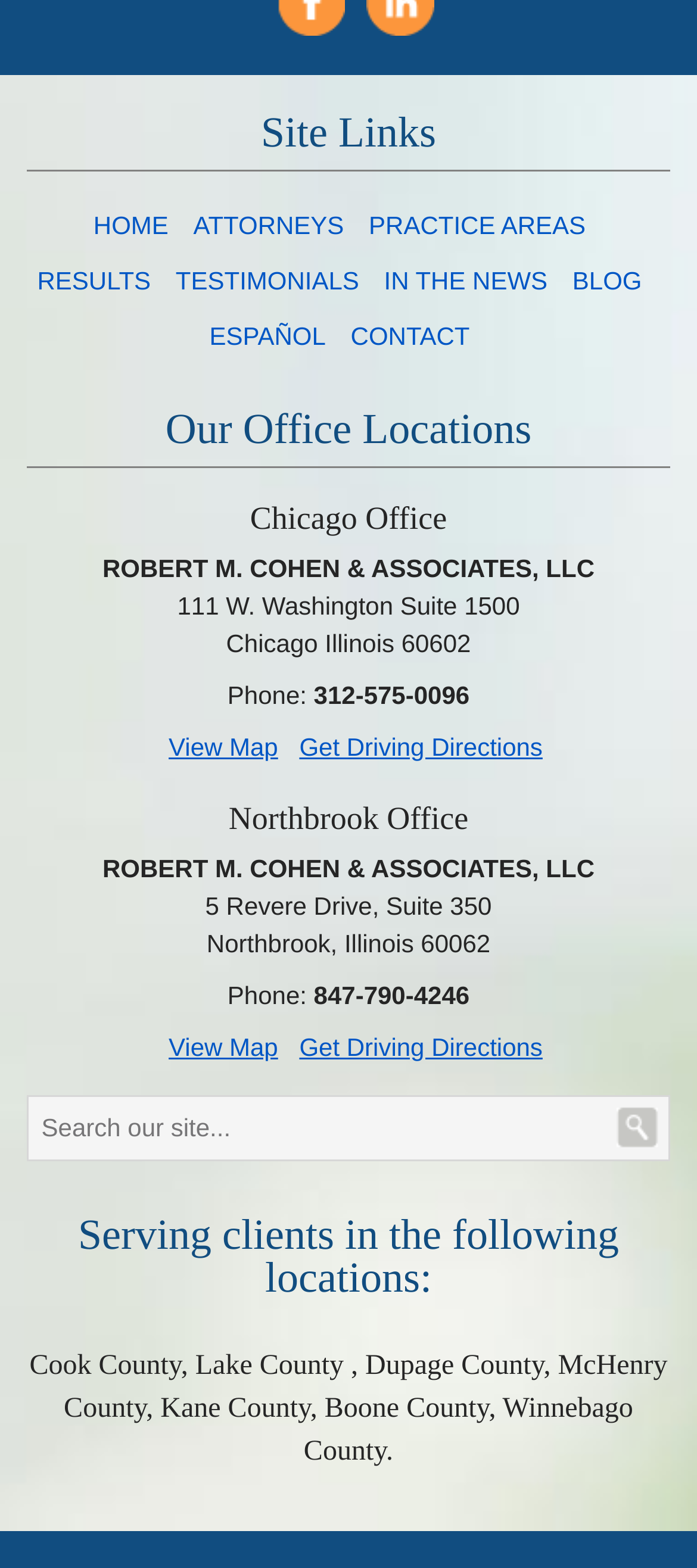Please identify the bounding box coordinates of the clickable region that I should interact with to perform the following instruction: "View Collector Spotlight". The coordinates should be expressed as four float numbers between 0 and 1, i.e., [left, top, right, bottom].

None